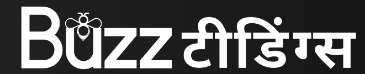What is the aim of Buzztidings' logo design?
From the screenshot, supply a one-word or short-phrase answer.

To connect with a diverse audience